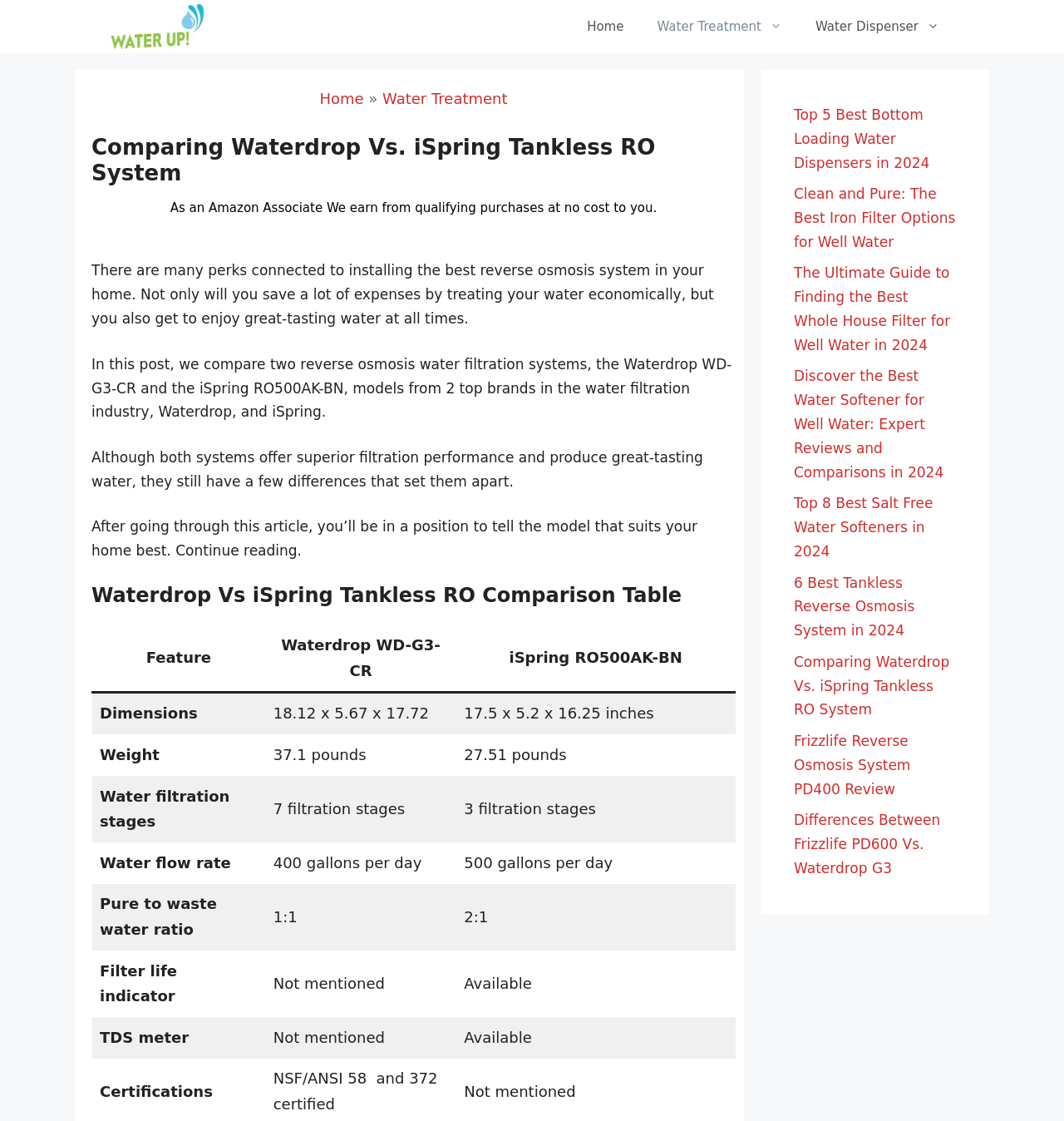Identify the bounding box coordinates of the element to click to follow this instruction: 'Click the 'Send a Message' link'. Ensure the coordinates are four float values between 0 and 1, provided as [left, top, right, bottom].

None